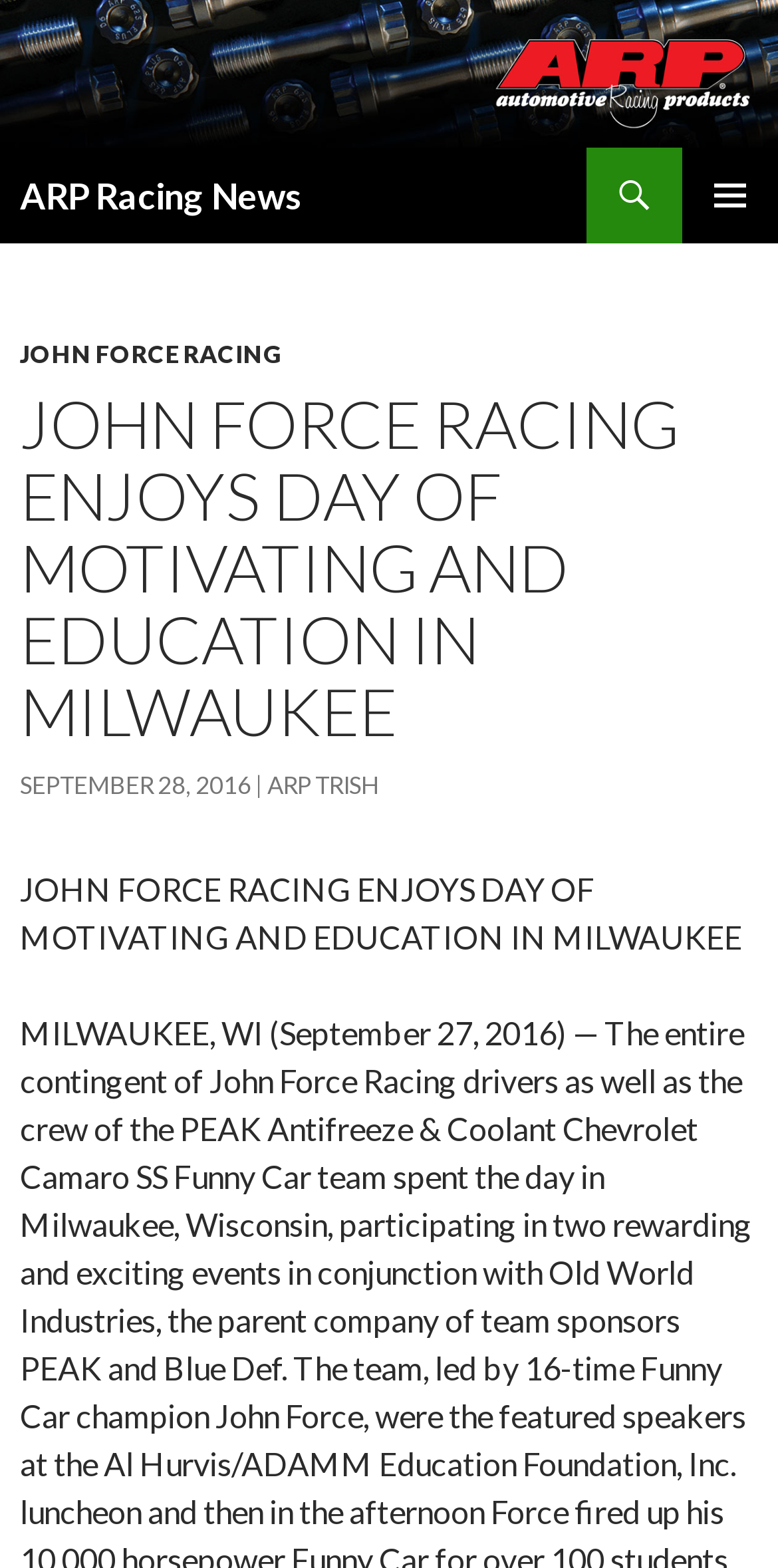Provide your answer in one word or a succinct phrase for the question: 
What is the purpose of the event?

MOTIVATING AND EDUCATION